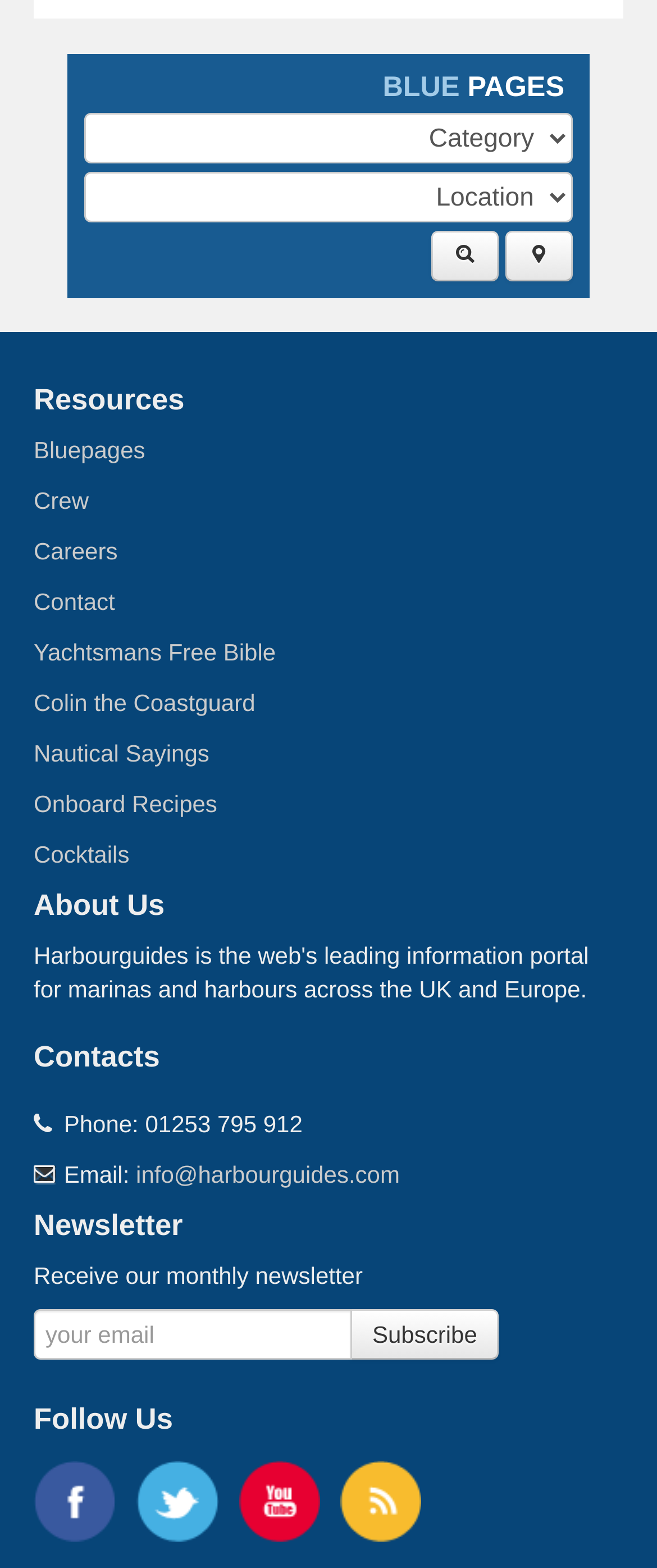Identify the bounding box coordinates necessary to click and complete the given instruction: "Subscribe to the newsletter".

[0.533, 0.835, 0.76, 0.867]